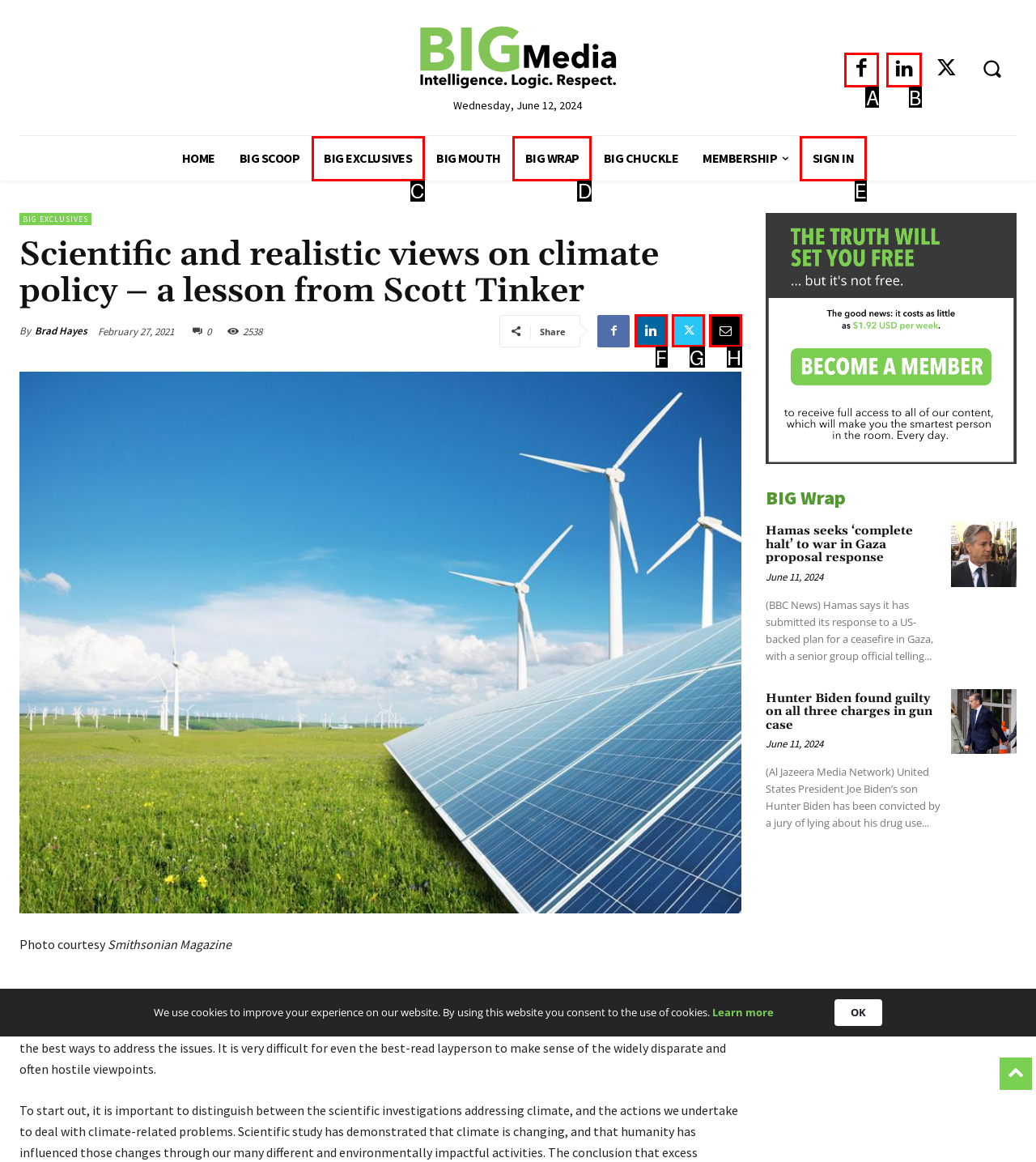Pick the option that corresponds to: Facebook
Provide the letter of the correct choice.

A